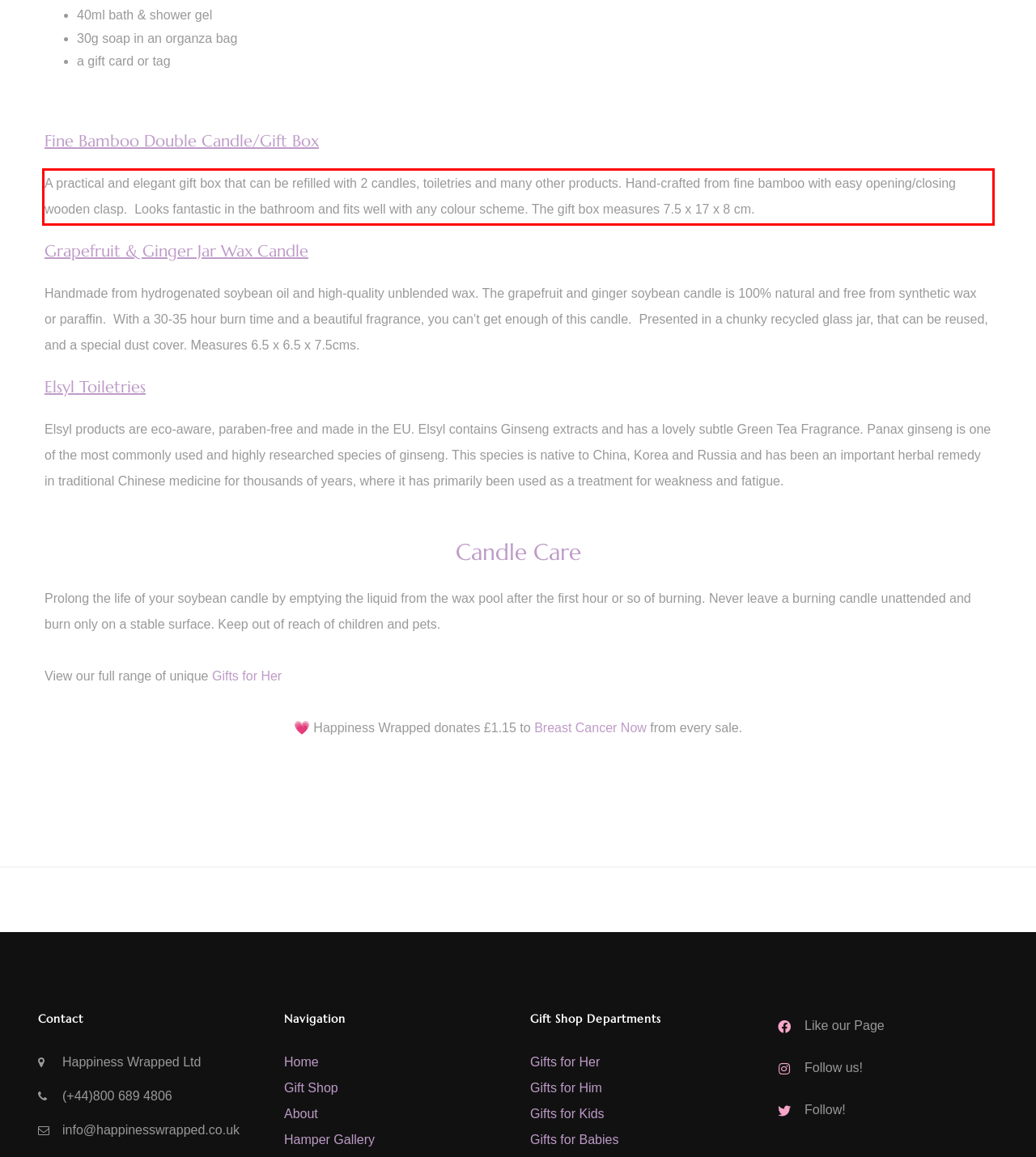Within the screenshot of the webpage, locate the red bounding box and use OCR to identify and provide the text content inside it.

A practical and elegant gift box that can be refilled with 2 candles, toiletries and many other products. Hand-crafted from fine bamboo with easy opening/closing wooden clasp. Looks fantastic in the bathroom and fits well with any colour scheme. The gift box measures 7.5 x 17 x 8 cm.